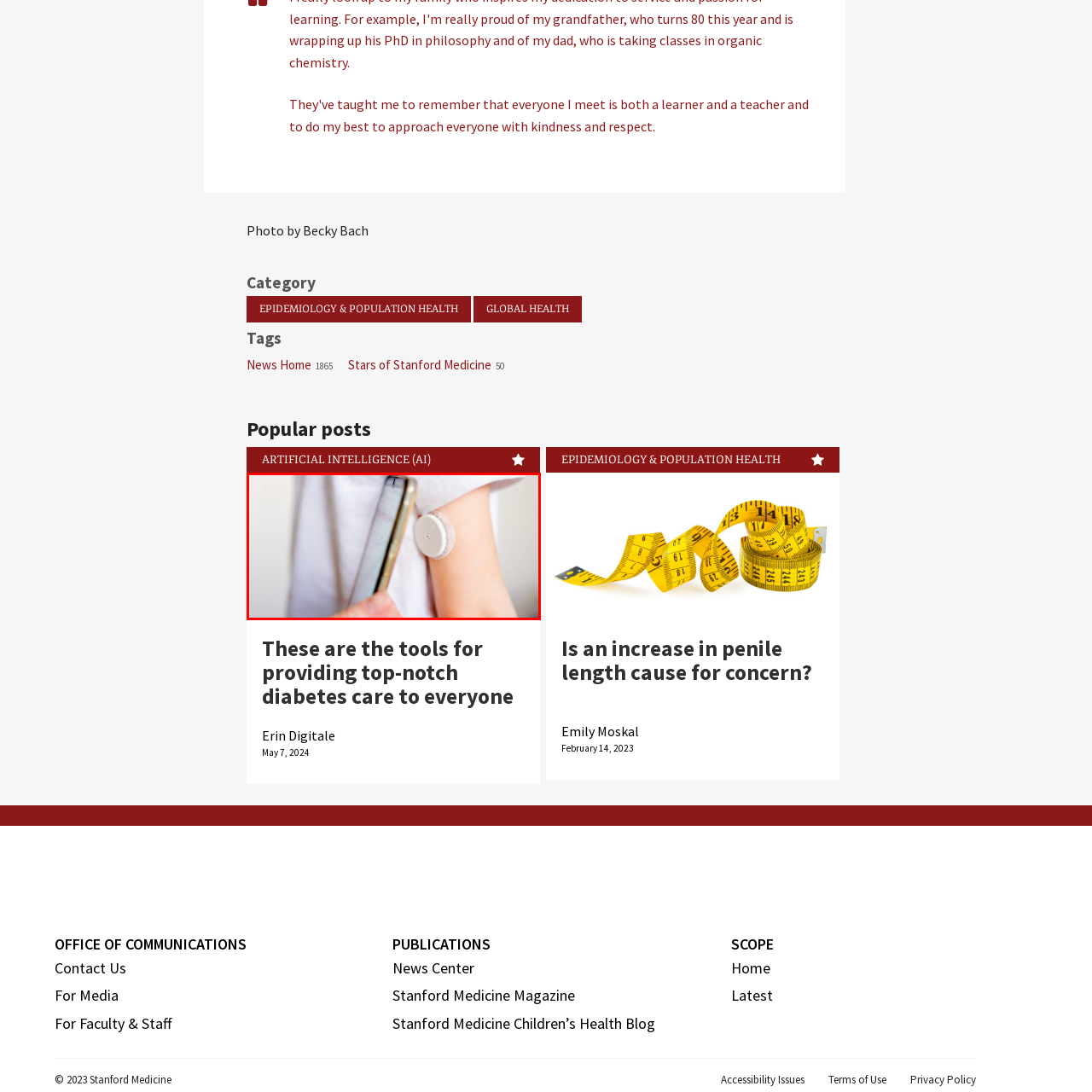Generate a detailed description of the image highlighted within the red border.

The image illustrates a close-up of a person's arm with a medical device attached to the skin, presumably for monitoring health metrics such as glucose levels. The device is circular and features a small sensor that interacts with a smartphone held in the person's hand. The phone's screen displays information, possibly related to the data being collected by the device. This visual emphasizes the integration of technology in diabetes care, highlighting the tools available to manage health effectively. The context suggests a focus on innovative solutions for individuals dealing with diabetes, aligning with advancements in artificial intelligence and healthcare technology.